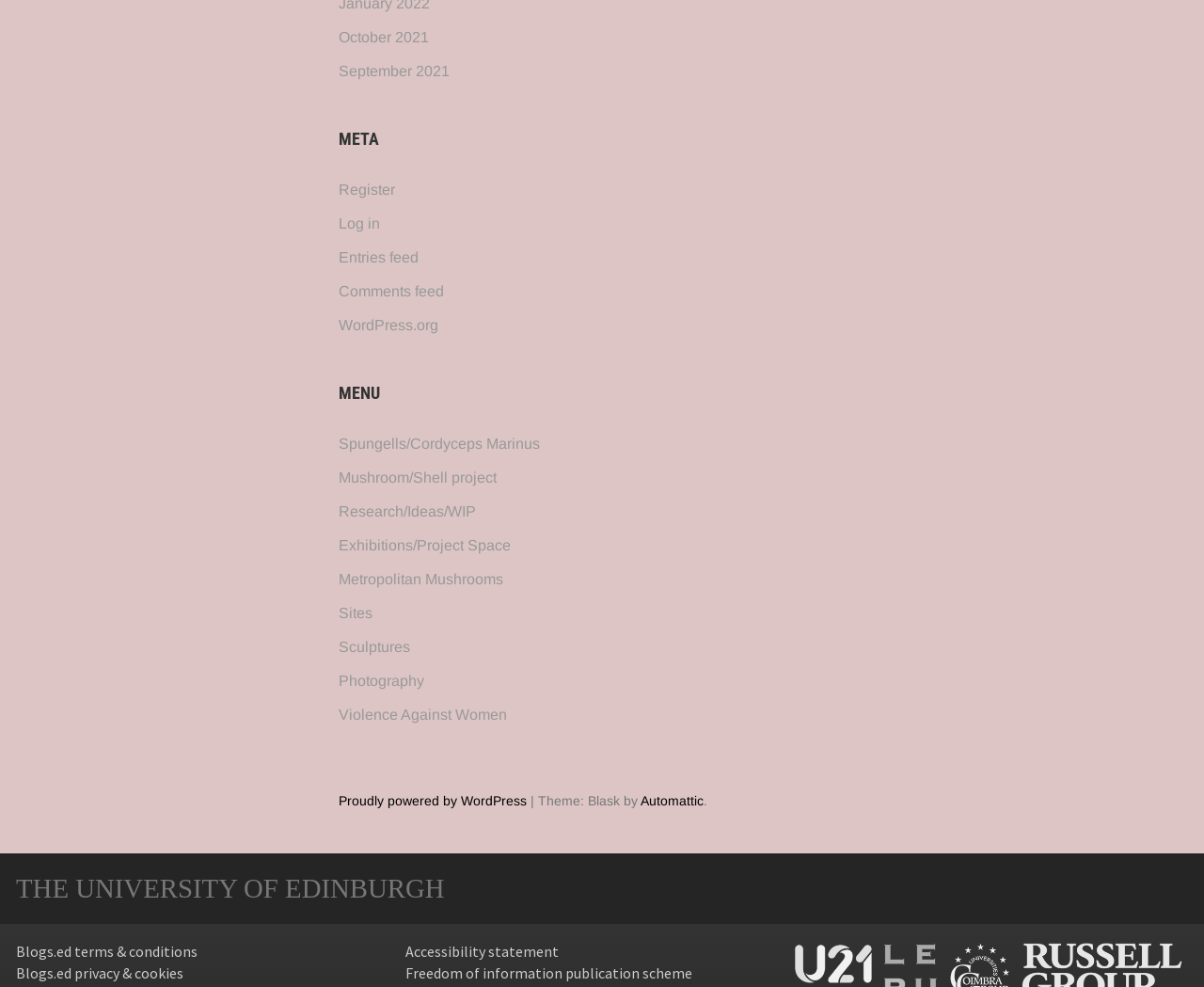Identify the bounding box coordinates of the clickable region to carry out the given instruction: "Check the WordPress.org website".

[0.281, 0.321, 0.364, 0.337]